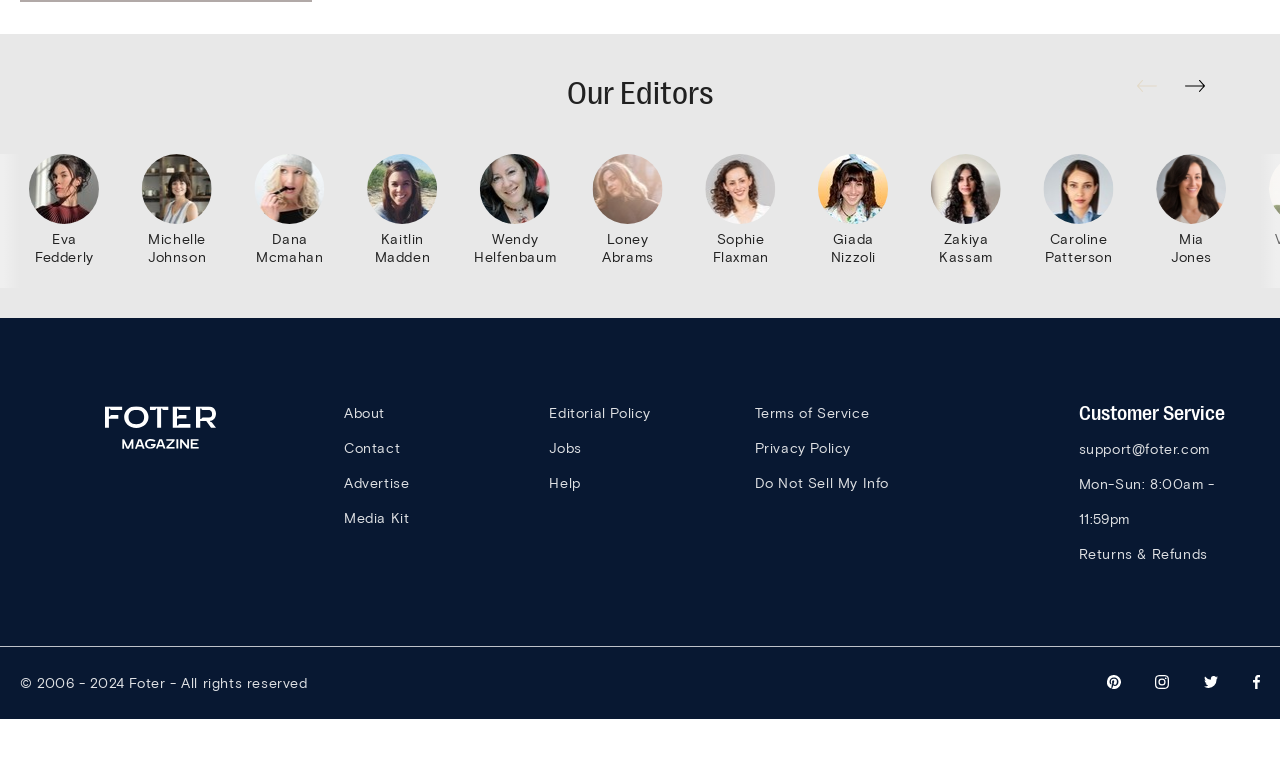Determine the bounding box coordinates for the region that must be clicked to execute the following instruction: "View returns and refunds information".

[0.843, 0.774, 0.944, 0.796]